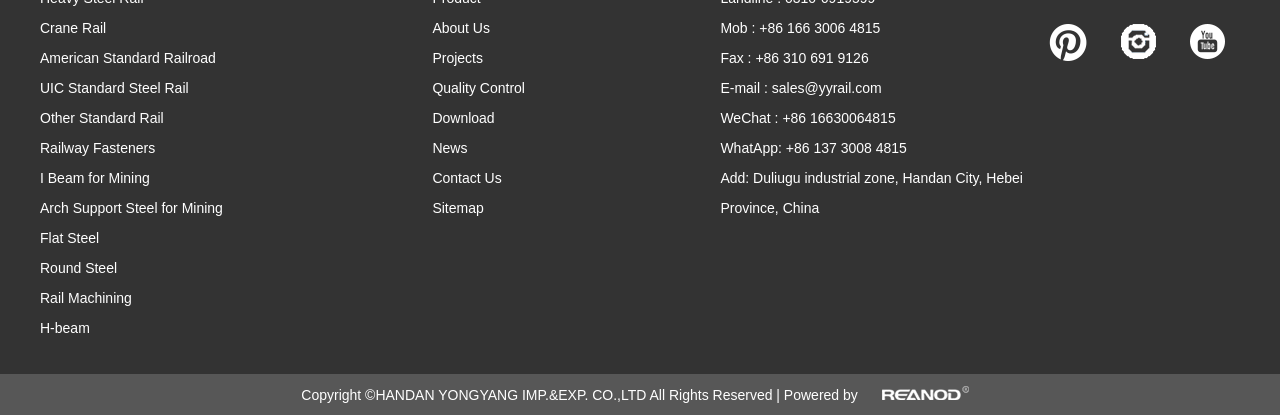Provide a short answer using a single word or phrase for the following question: 
What is the company's phone number?

+86 166 3006 4815